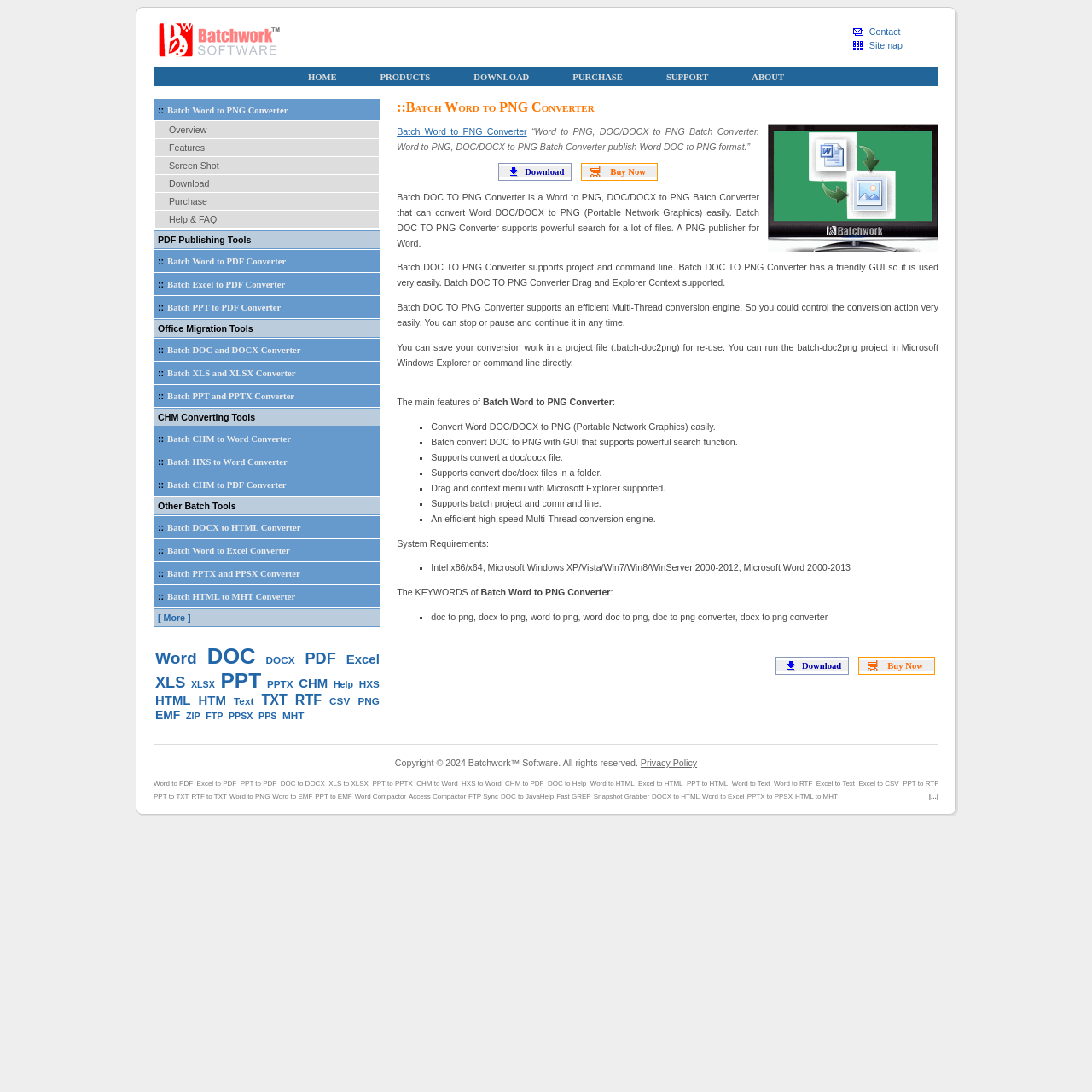Describe in detail what you see on the webpage.

This webpage is about a software called Batch Word to PNG Converter, which can convert Word documents to PNG format. At the top of the page, there is a navigation menu with links to "HOME", "PRODUCTS", "DOWNLOAD", "PURCHASE", "SUPPORT", and "ABOUT". Below the navigation menu, there is a heading that reads "Batch Word to PNG Converter" with an image to the right of it.

The main content of the page is divided into several sections. The first section describes the software's features, including its ability to convert Word documents to PNG format, support for batch conversion, and a user-friendly interface. There are also links to "Download" and "Buy Now" in this section.

The next section lists the software's main features in a bulleted list, including its ability to convert Word documents to PNG format, support for batch conversion, and a user-friendly interface.

Below the bulleted list, there is a section that describes the system requirements for the software, including the operating system and Microsoft Word version required.

The page also has a section that lists keywords related to the software, including "doc to png", "docx to png", and "word to png".

At the bottom of the page, there are links to other software products from the same company, including Batch Word to PDF Converter, Batch Excel to PDF Converter, and Batch PPT to PDF Converter. There are also links to other categories of software, including Office Migration Tools, CHM Converting Tools, and Other Batch Tools.